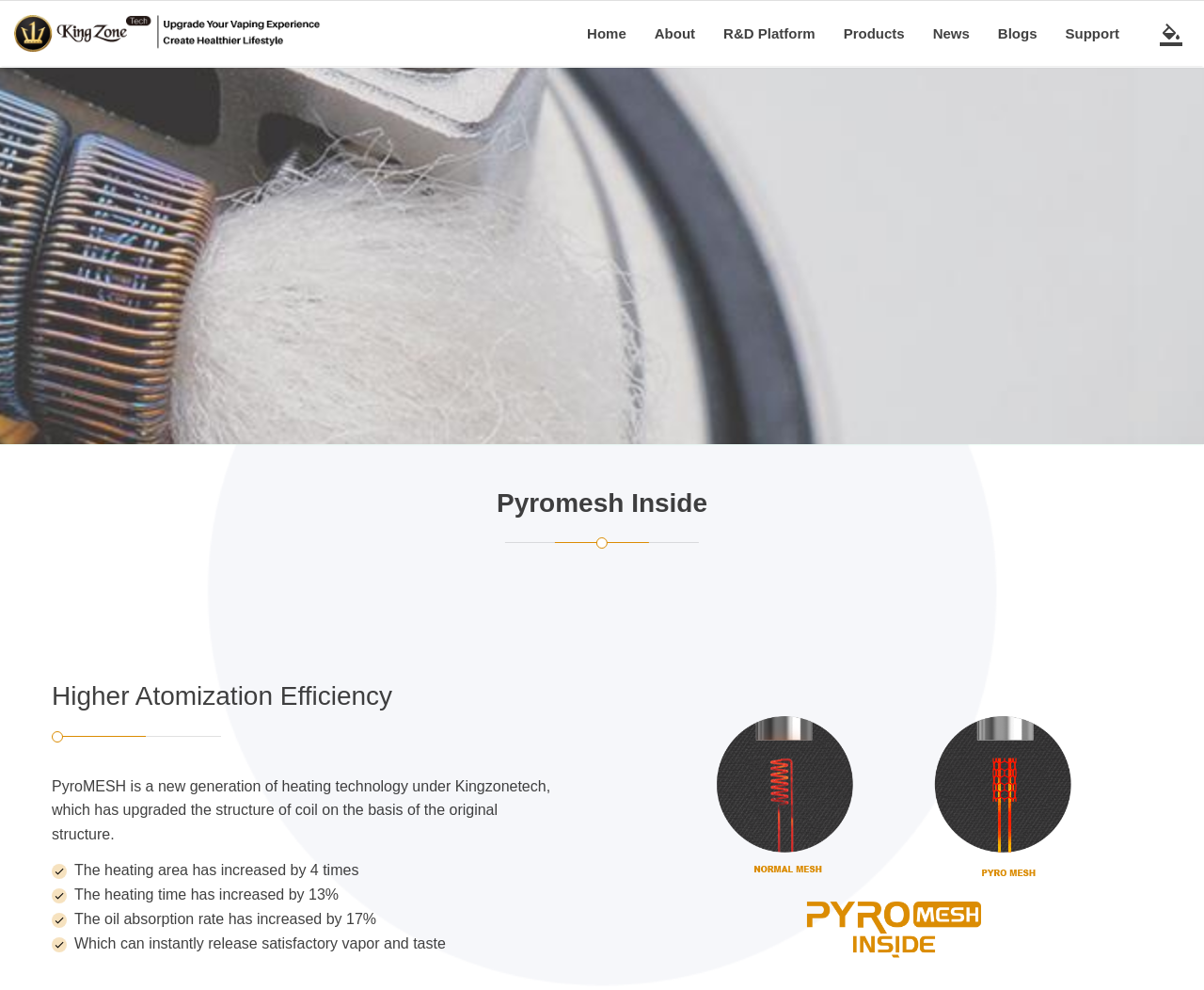Please locate the UI element described by "R&D Platform" and provide its bounding box coordinates.

[0.589, 0.001, 0.689, 0.067]